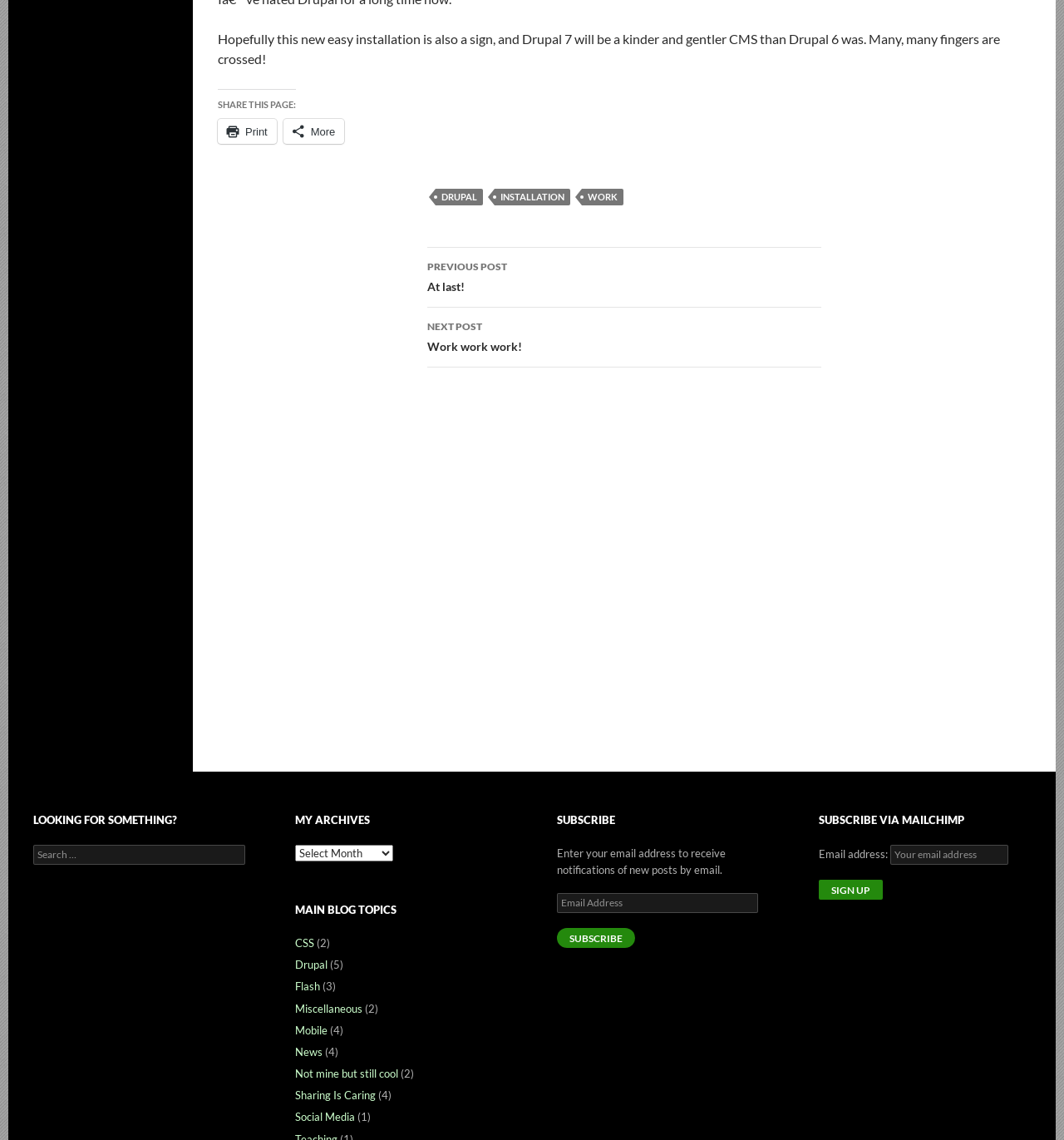Please find the bounding box for the following UI element description. Provide the coordinates in (top-left x, top-left y, bottom-right x, bottom-right y) format, with values between 0 and 1: Not mine but still cool

[0.277, 0.936, 0.374, 0.948]